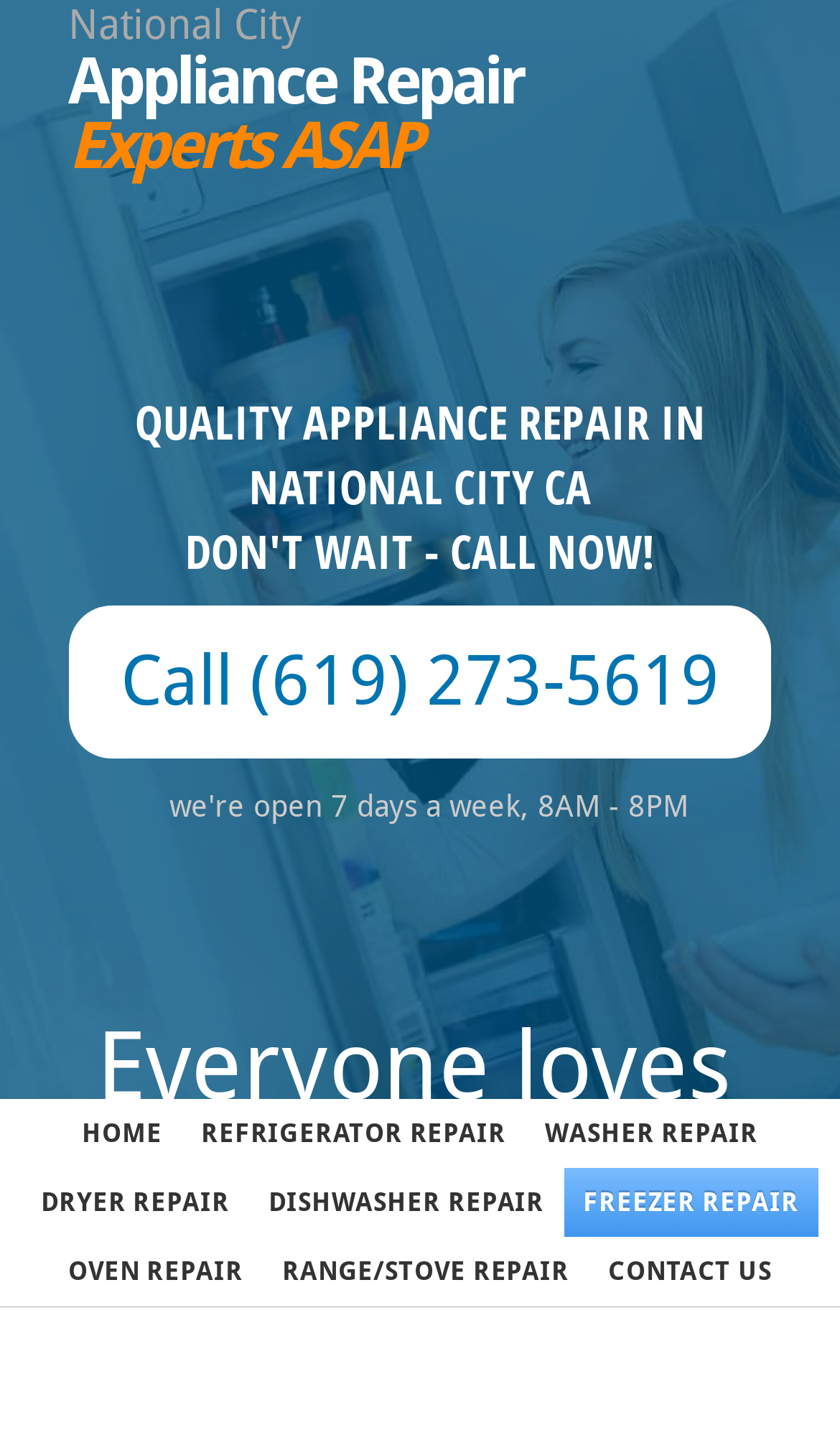What is the title or heading displayed on the webpage?

Everyone loves when freezer just works